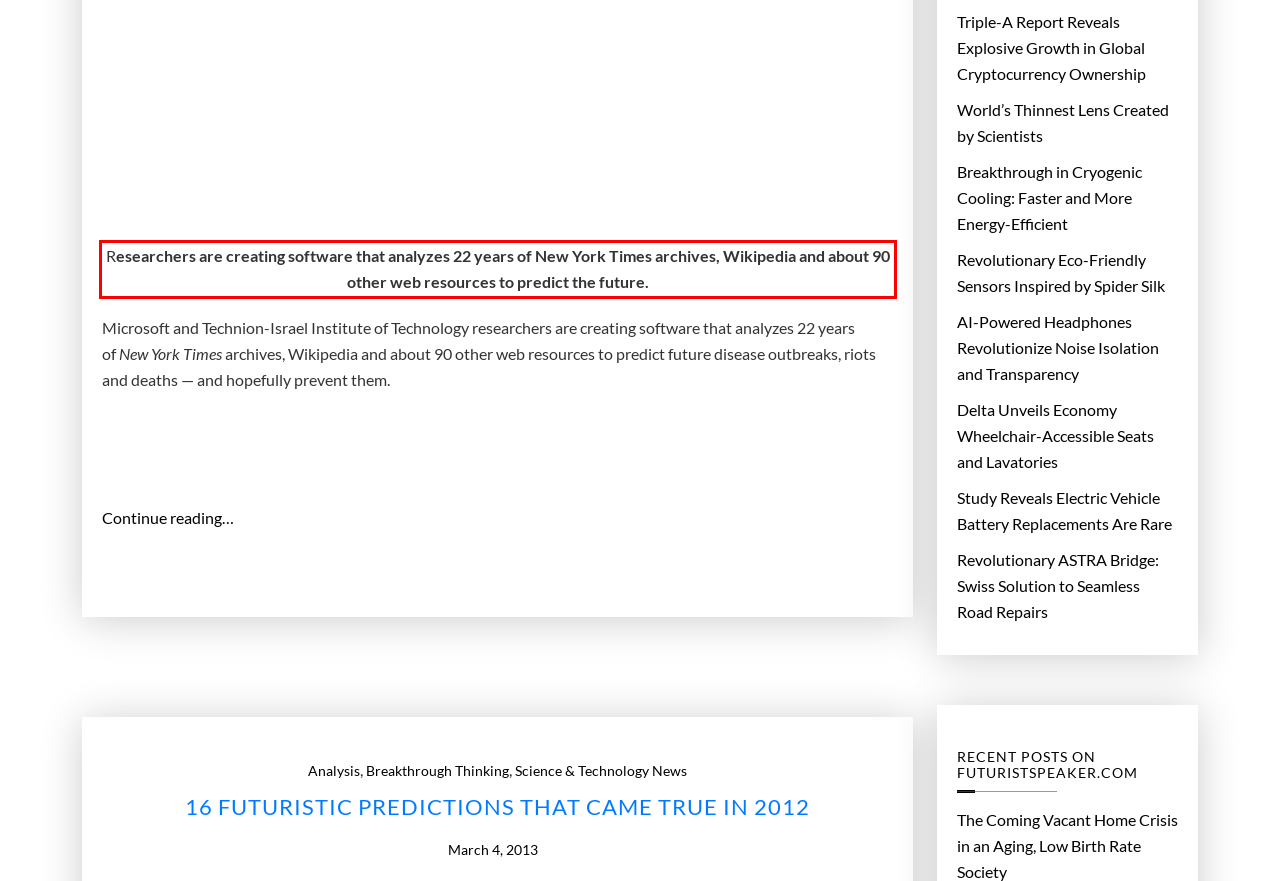Identify and extract the text within the red rectangle in the screenshot of the webpage.

Researchers are creating software that analyzes 22 years of New York Times archives, Wikipedia and about 90 other web resources to predict the future.